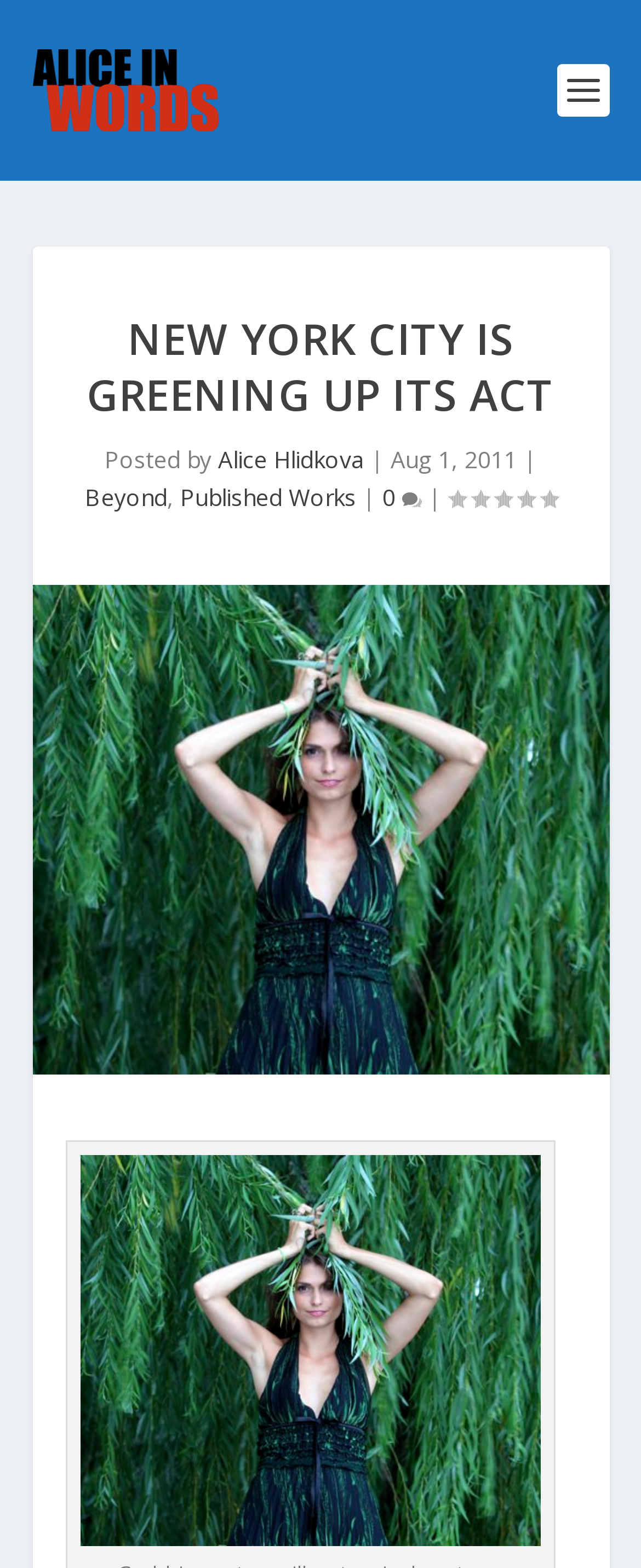When was this article published?
Please provide a comprehensive answer based on the visual information in the image.

I found the publication date by looking at the text 'Aug 1, 2011' which is located near the author's name and the article title, suggesting that it is the publication date of the article.